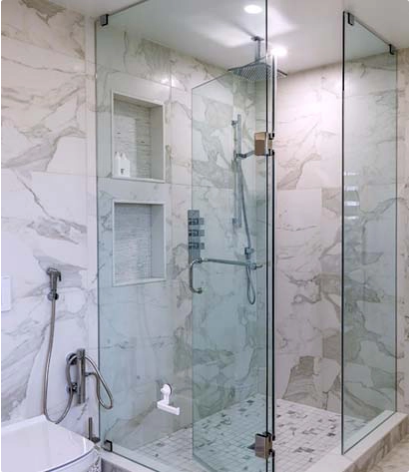How many showerheads are mounted on the wall?
We need a detailed and exhaustive answer to the question. Please elaborate.

The image shows a sleek rainfall showerhead and a handheld shower, both mounted on the wall, allowing for versatile use.